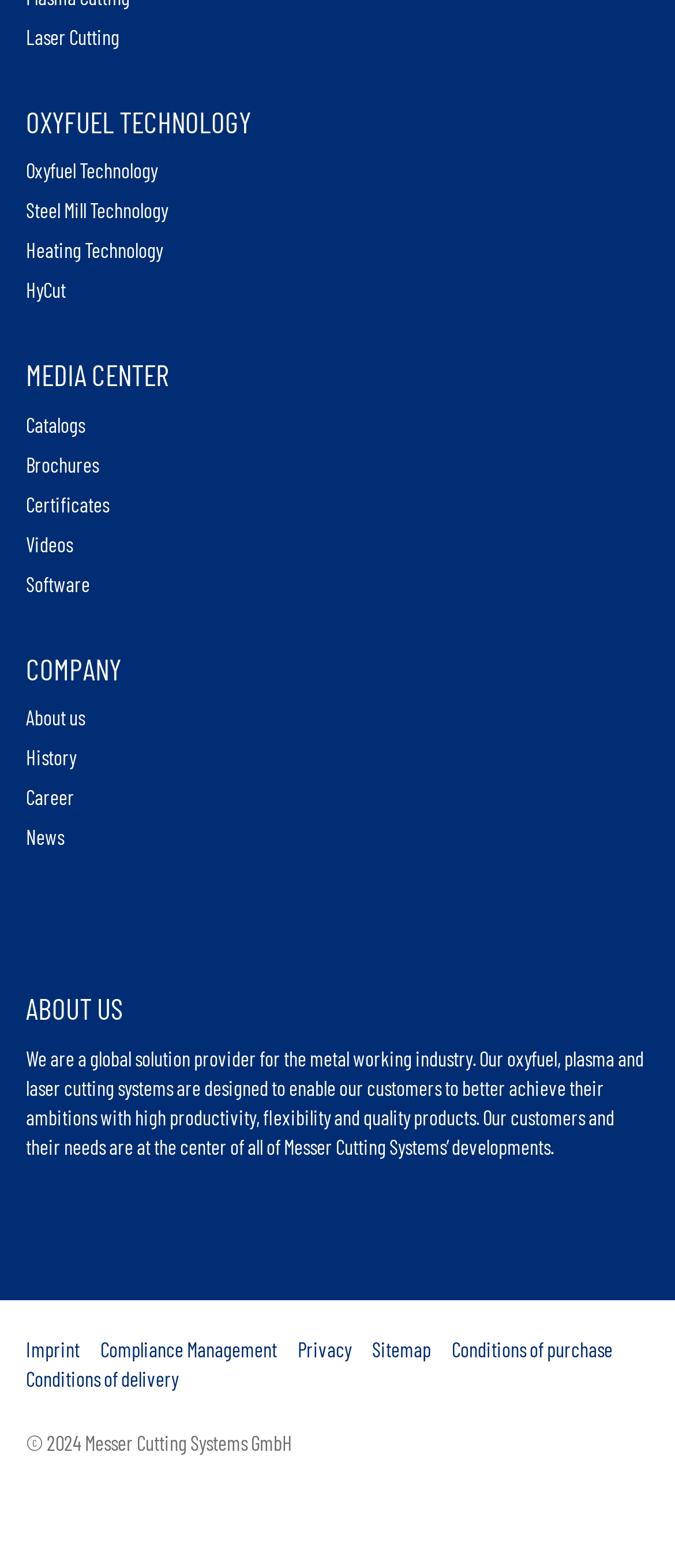Please identify the bounding box coordinates of the area I need to click to accomplish the following instruction: "Learn about the company".

[0.038, 0.45, 0.126, 0.465]